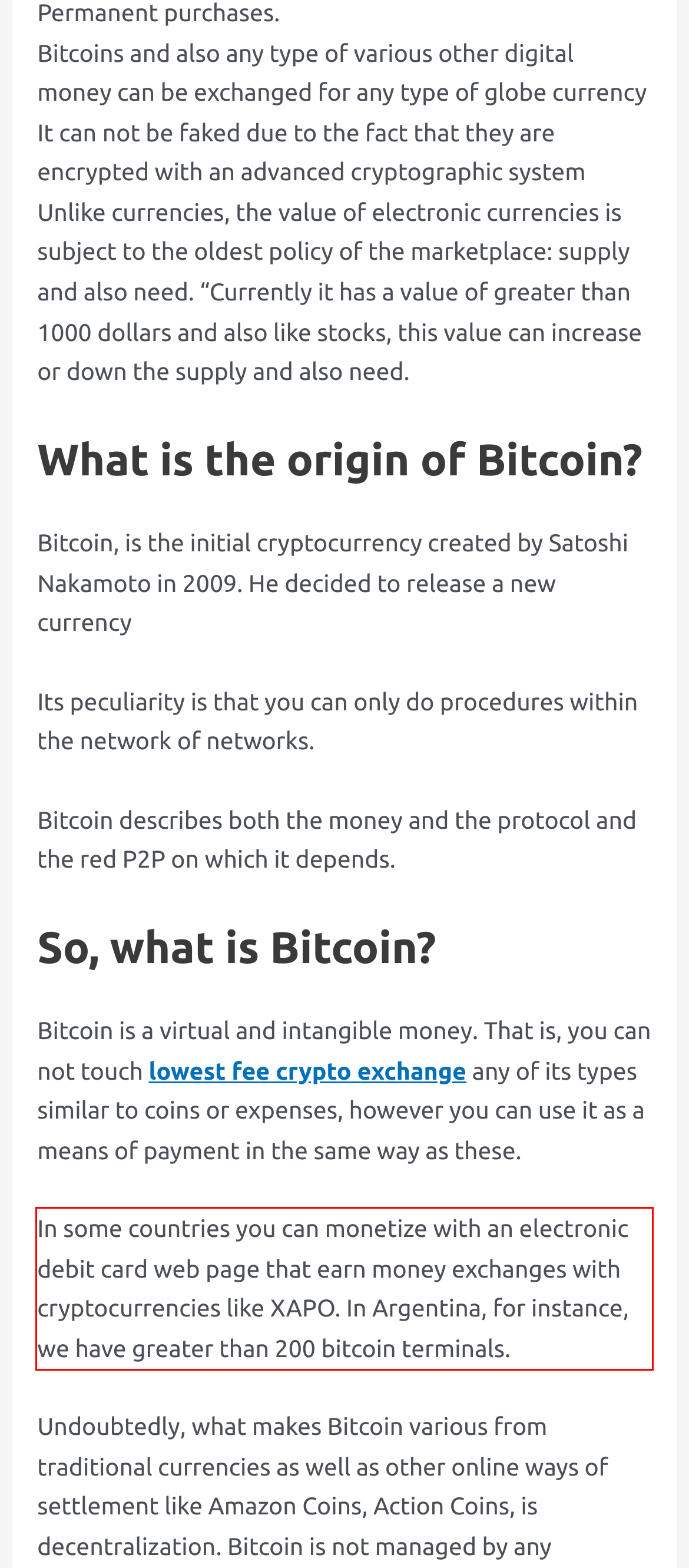Please identify and extract the text from the UI element that is surrounded by a red bounding box in the provided webpage screenshot.

In some countries you can monetize with an electronic debit card web page that earn money exchanges with cryptocurrencies like XAPO. In Argentina, for instance, we have greater than 200 bitcoin terminals.